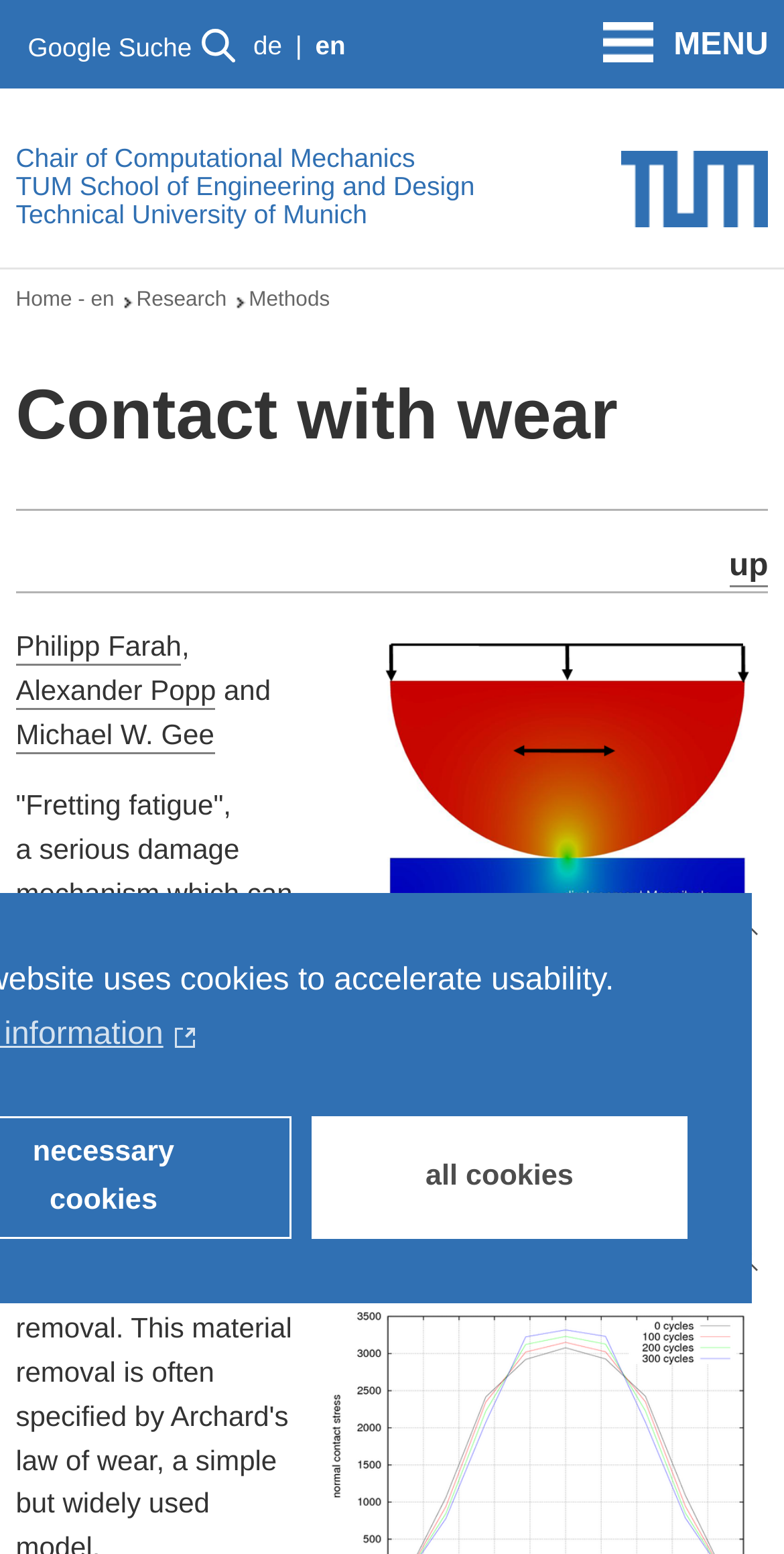How many images are there in the gallery?
Answer the question based on the image using a single word or a brief phrase.

2